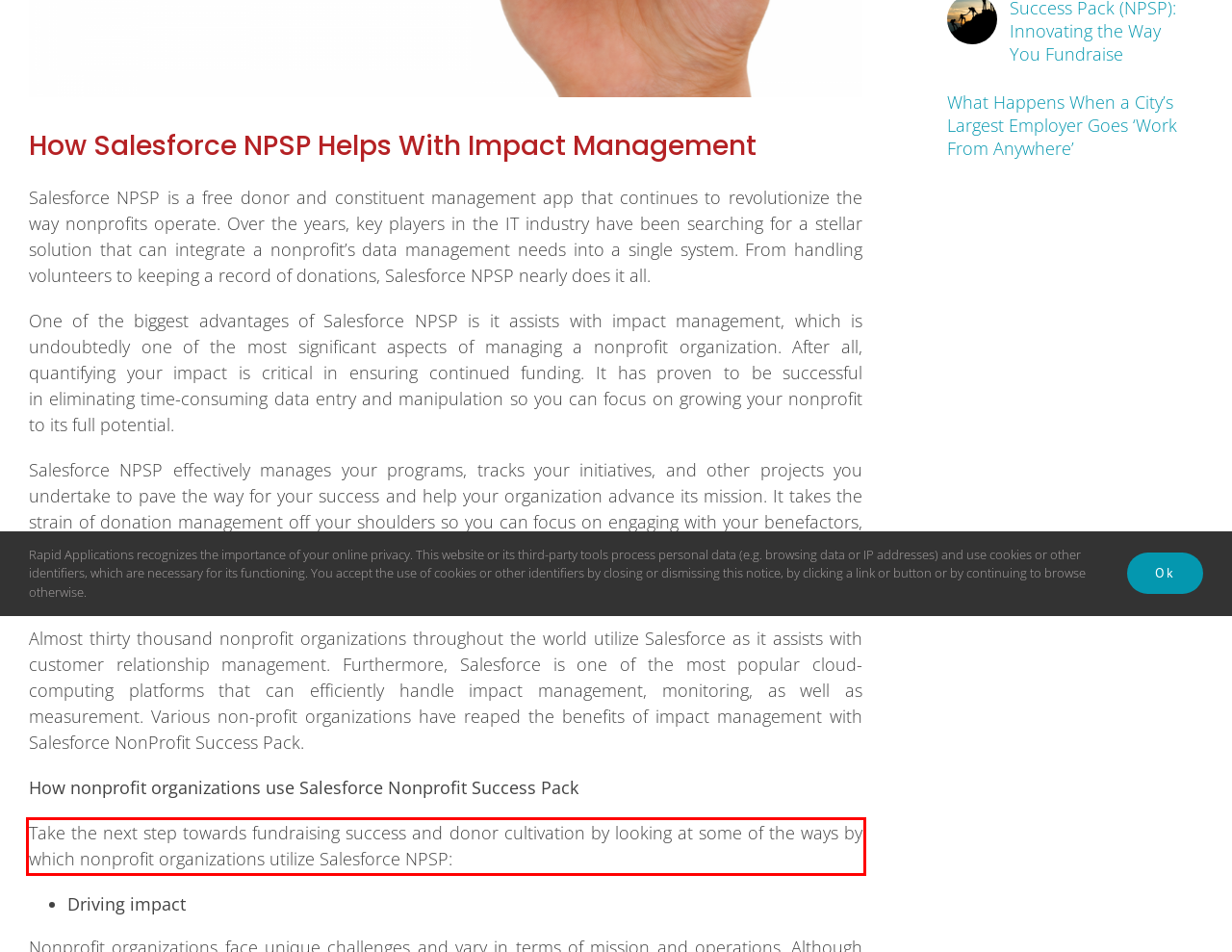There is a UI element on the webpage screenshot marked by a red bounding box. Extract and generate the text content from within this red box.

Take the next step towards fundraising success and donor cultivation by looking at some of the ways by which nonprofit organizations utilize Salesforce NPSP: